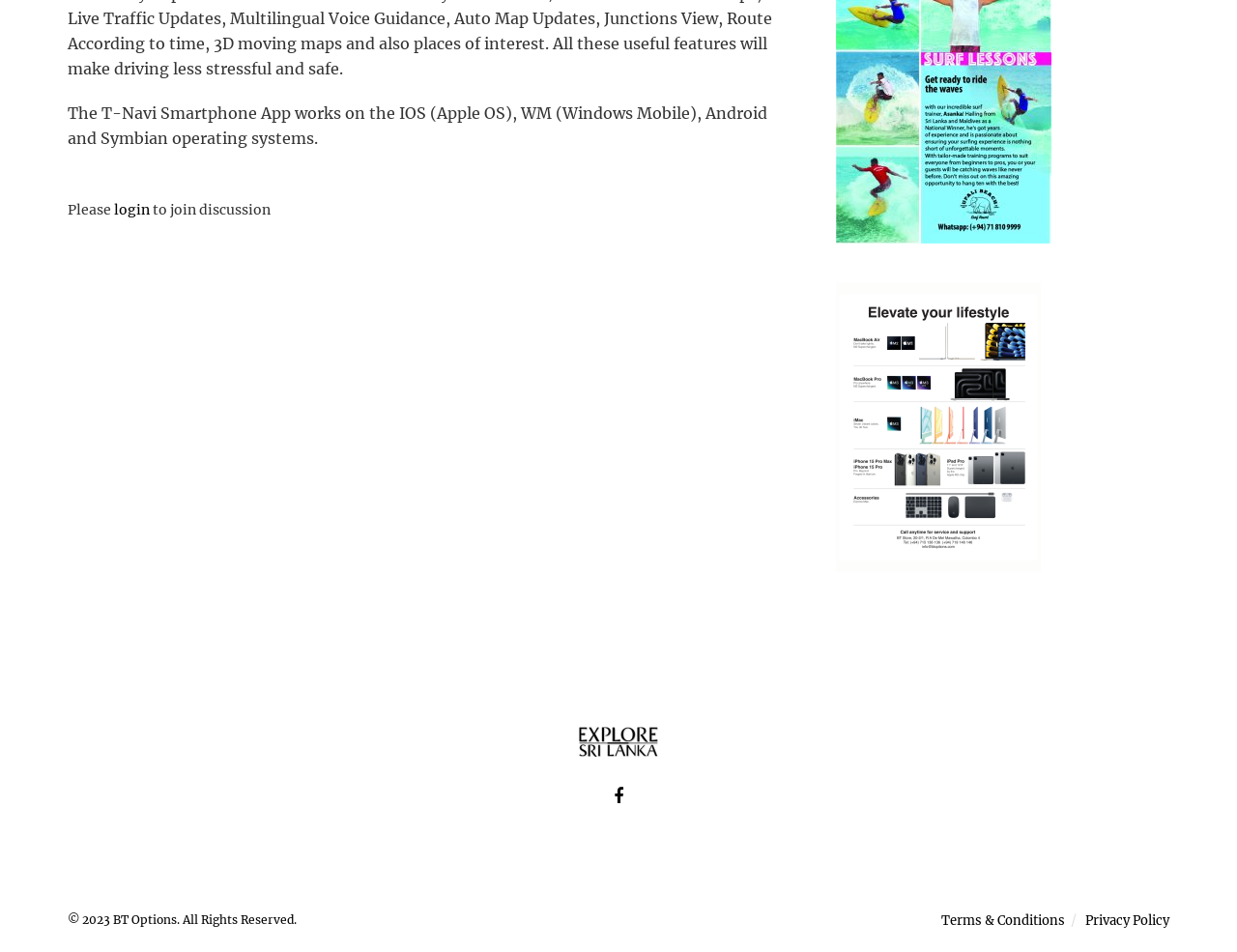Find the bounding box coordinates for the HTML element described as: "Privacy Policy". The coordinates should consist of four float values between 0 and 1, i.e., [left, top, right, bottom].

[0.877, 0.959, 0.945, 0.976]